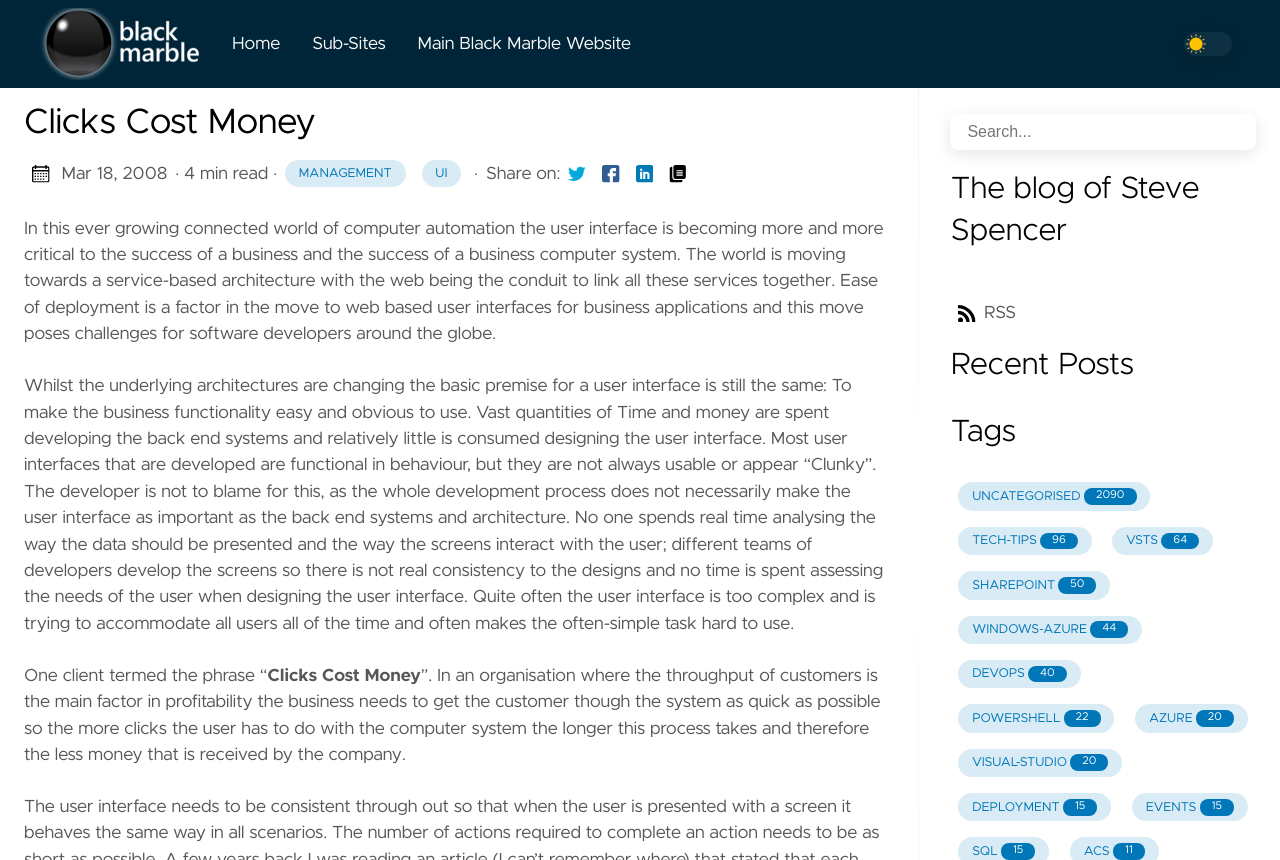From the webpage screenshot, predict the bounding box coordinates (top-left x, top-left y, bottom-right x, bottom-right y) for the UI element described here: open-menucloseme

[0.019, 0.0, 0.169, 0.102]